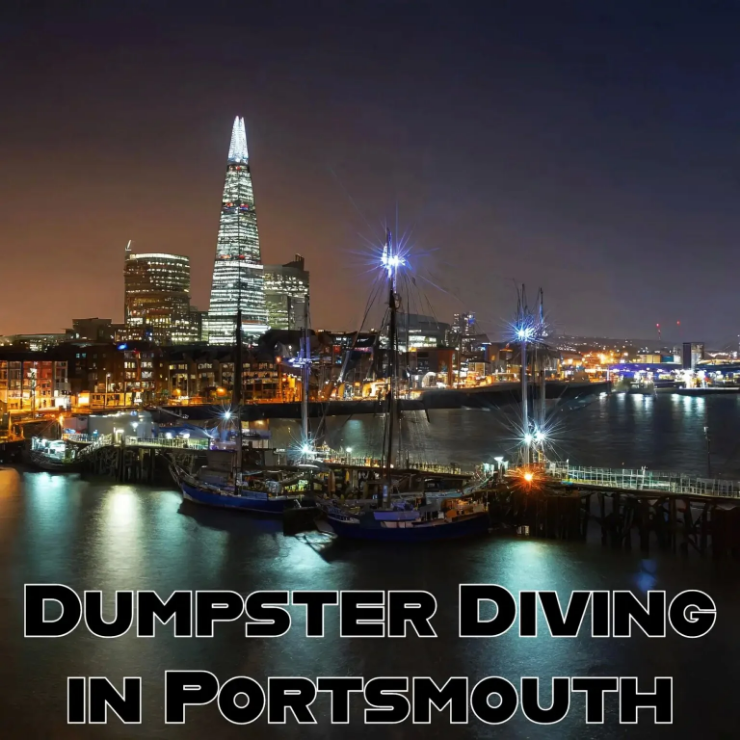Answer briefly with one word or phrase:
What is the topic of exploration suggested by the image?

Dumpster diving